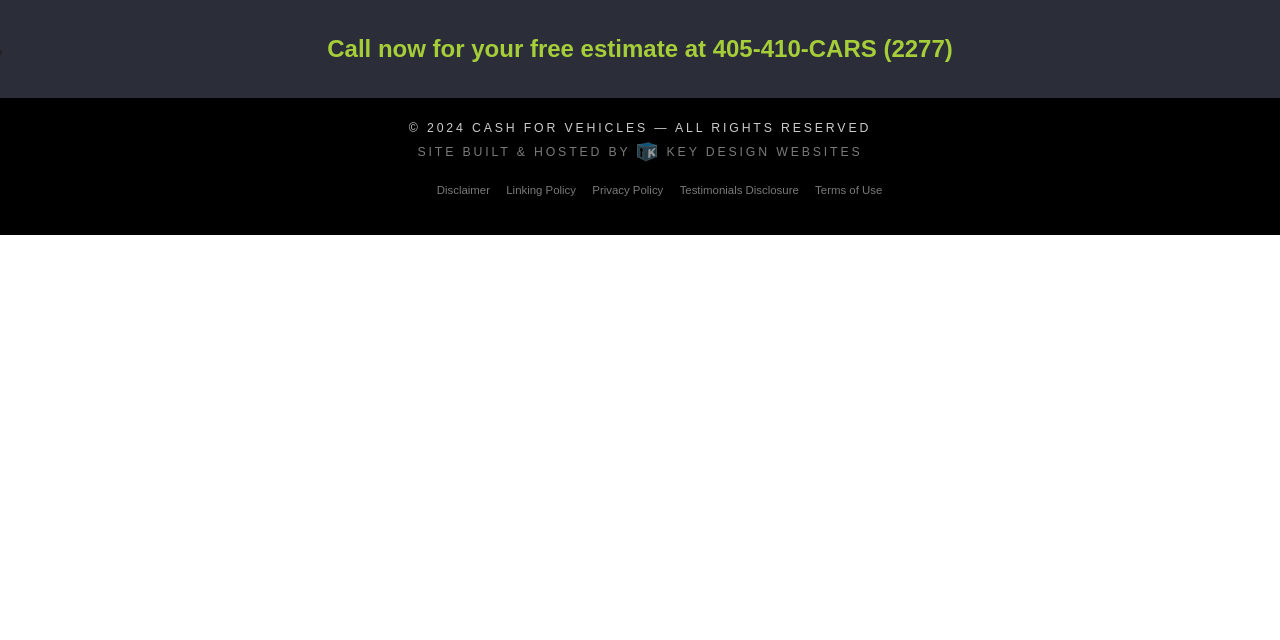Please determine the bounding box coordinates for the element with the description: "Cash for Vehicles".

[0.369, 0.189, 0.506, 0.211]